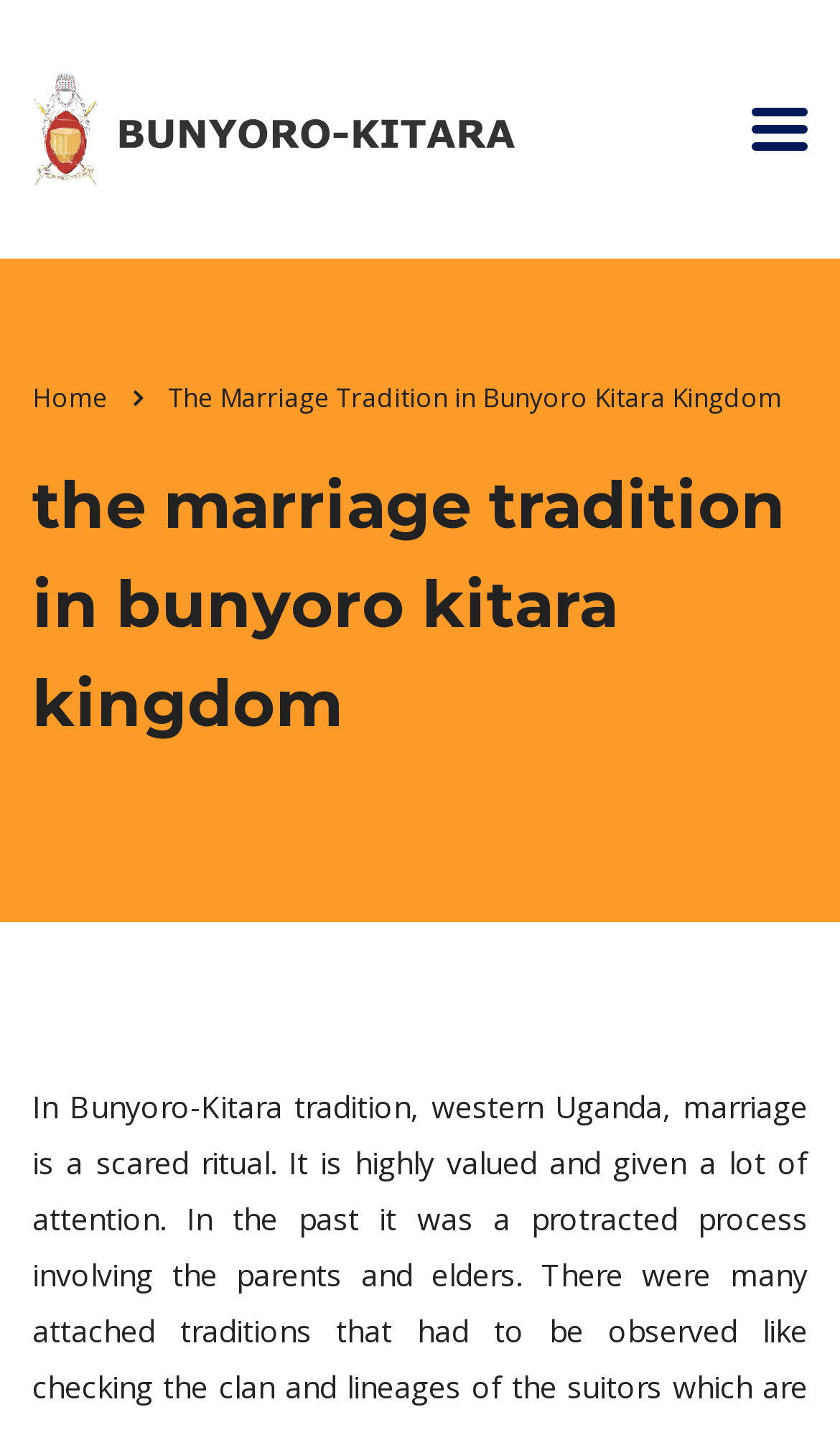Given the element description, predict the bounding box coordinates in the format (top-left x, top-left y, bottom-right x, bottom-right y), using floating point numbers between 0 and 1: Home

[0.038, 0.265, 0.128, 0.291]